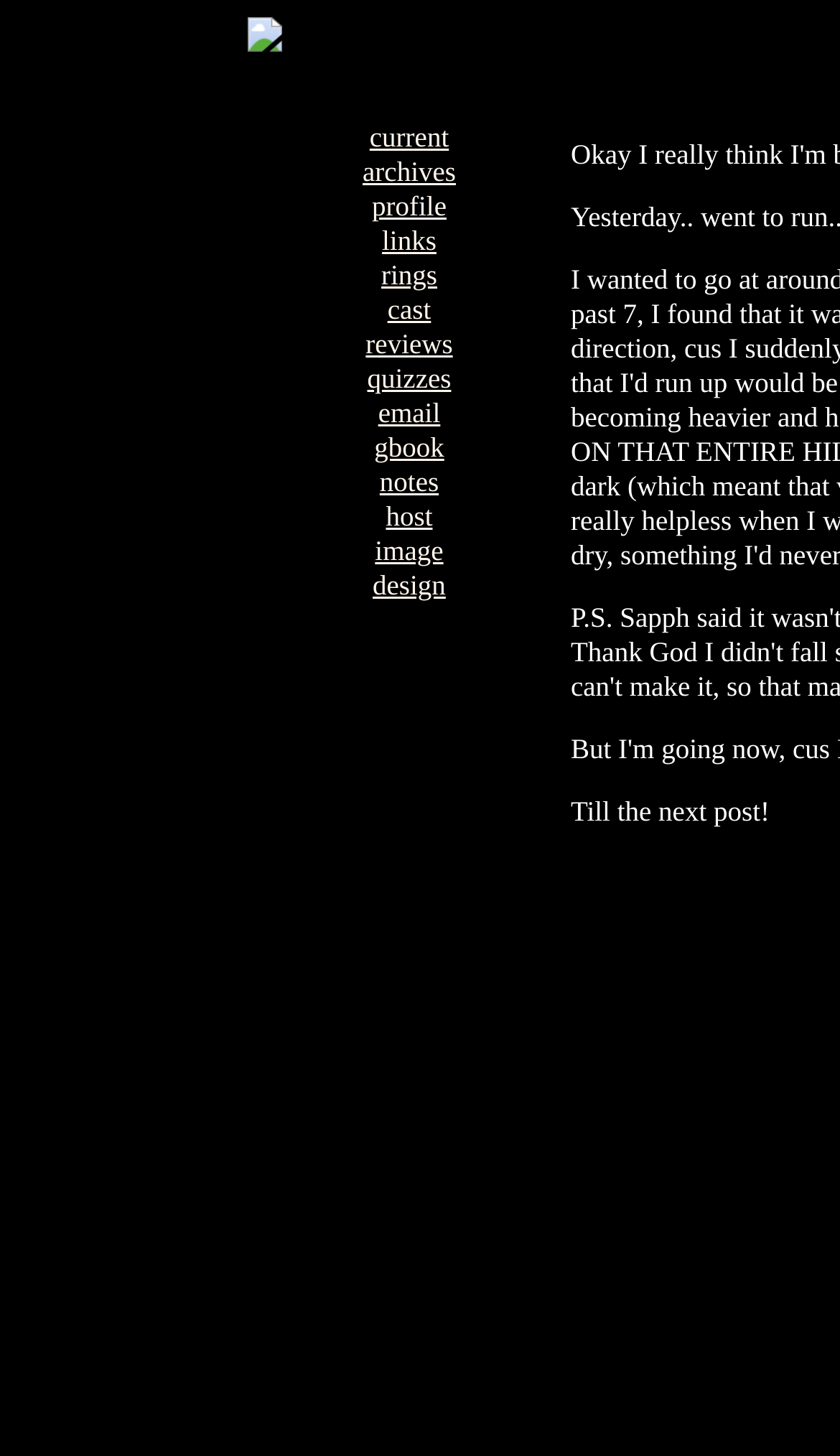Please specify the coordinates of the bounding box for the element that should be clicked to carry out this instruction: "access email". The coordinates must be four float numbers between 0 and 1, formatted as [left, top, right, bottom].

[0.45, 0.272, 0.524, 0.294]